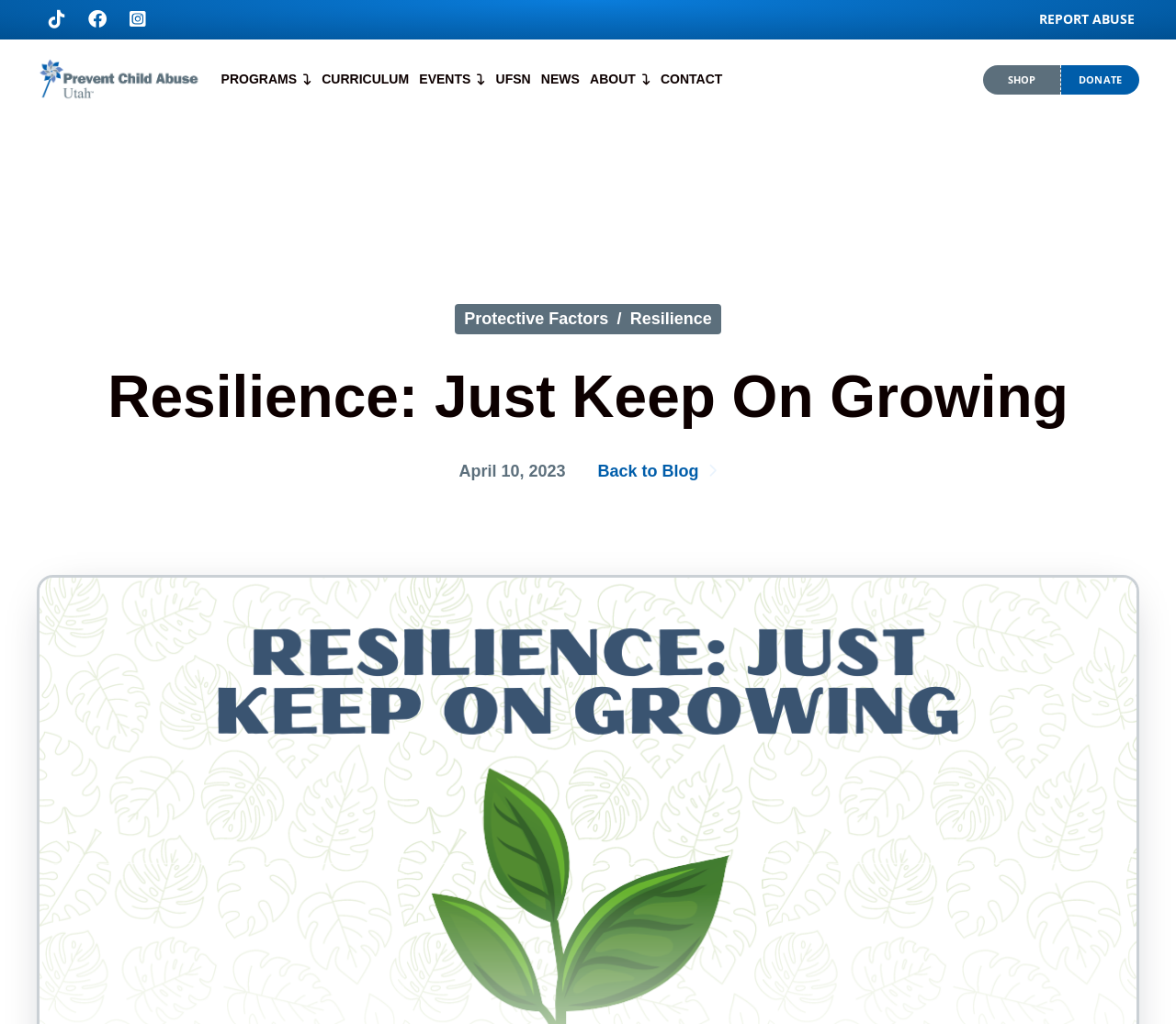What is the purpose of the 'REPORT ABUSE' button?
Please respond to the question with a detailed and well-explained answer.

I inferred the purpose of the 'REPORT ABUSE' button by its text and location. The button is prominently displayed and has a sense of urgency, suggesting that it is for reporting a serious issue, which in this case is child abuse.